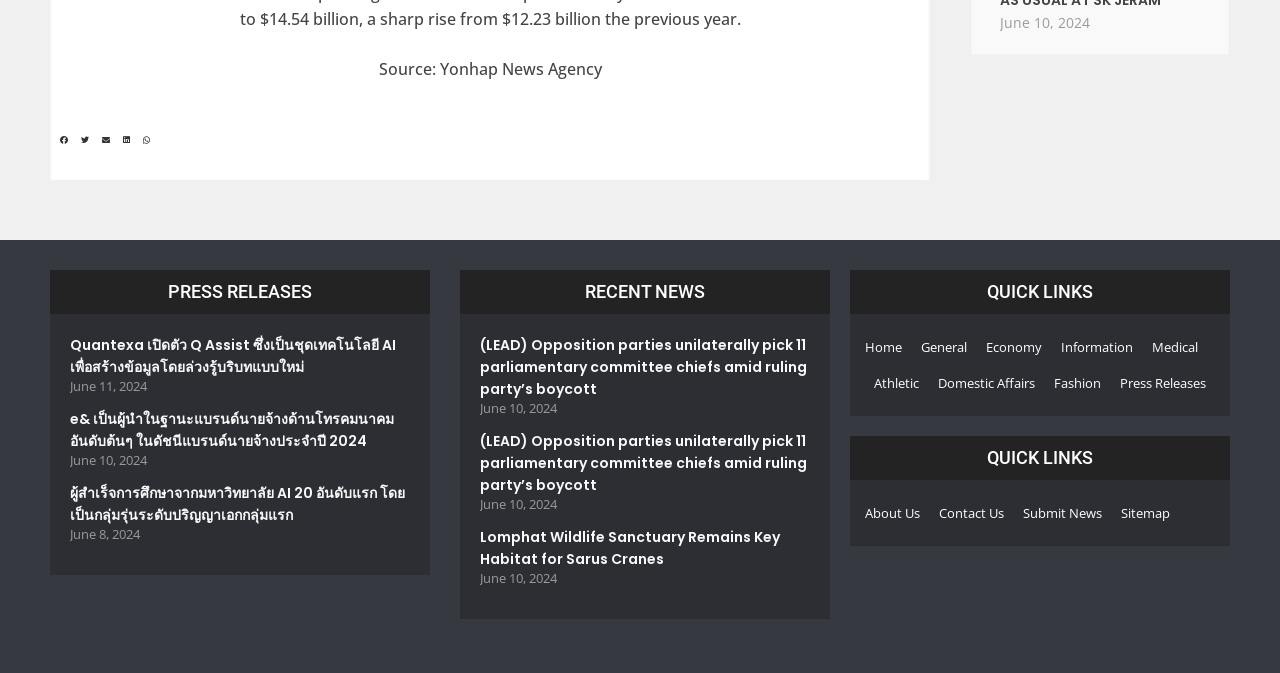Please respond in a single word or phrase: 
How many share buttons are available?

5